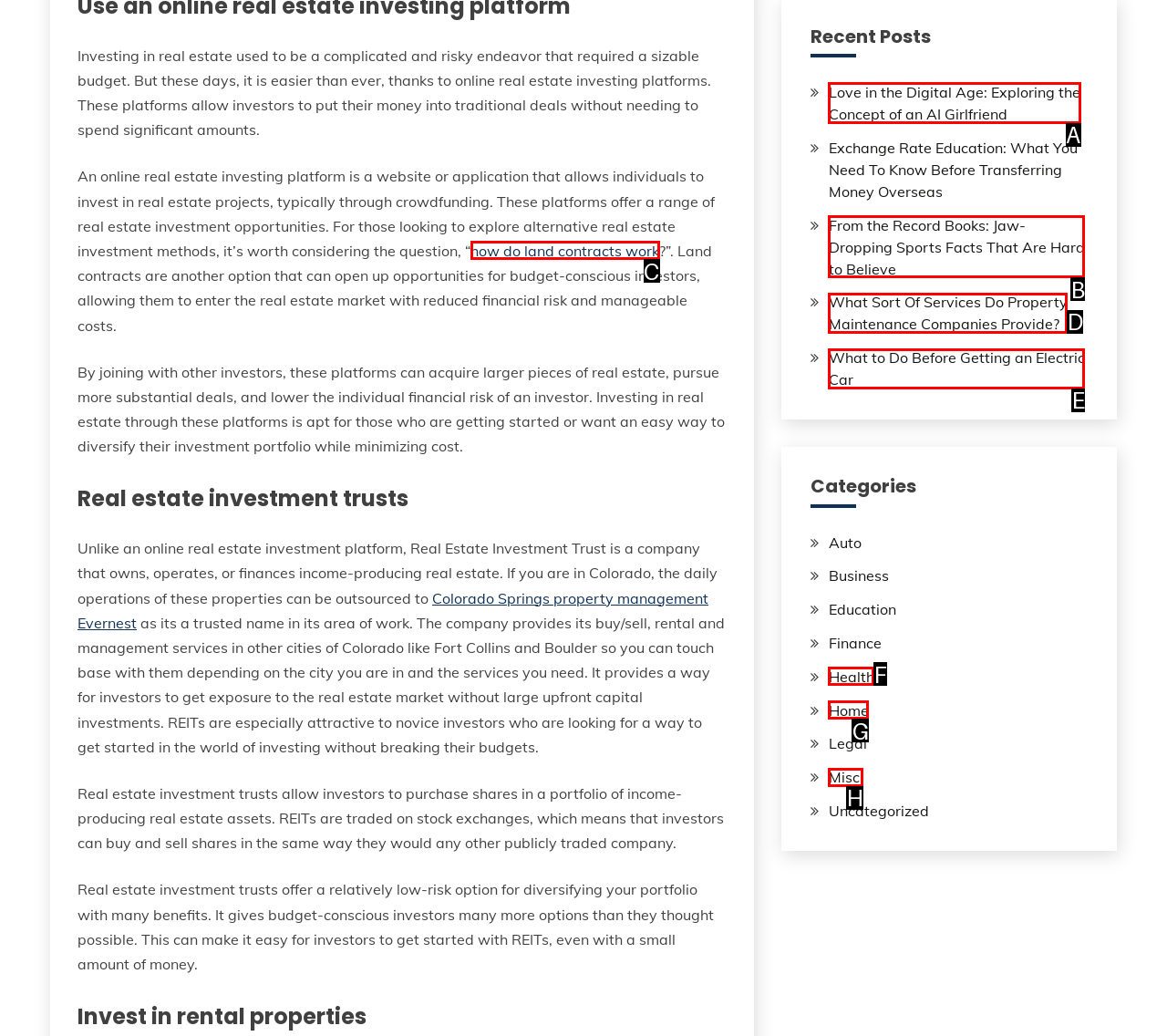What option should I click on to execute the task: Read about Love in the Digital Age? Give the letter from the available choices.

A